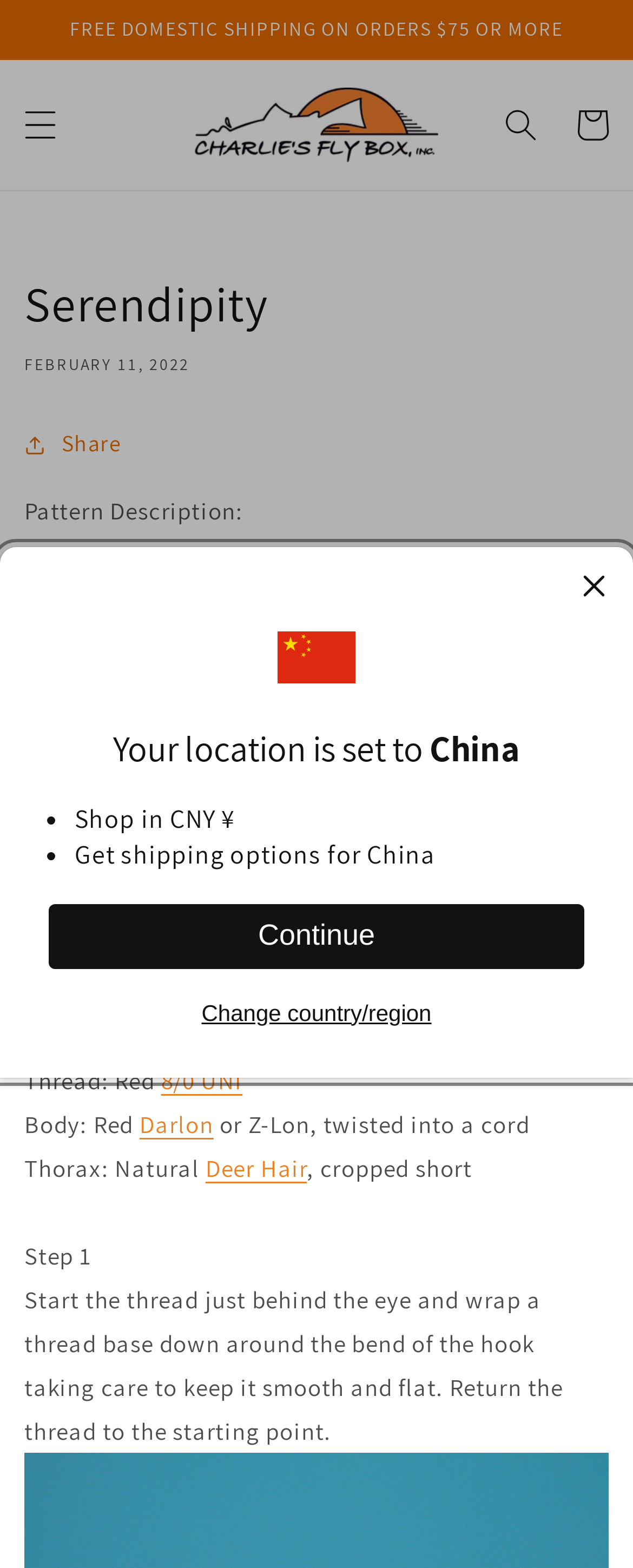Review the image closely and give a comprehensive answer to the question: What is the location set to?

The location is set to China, as indicated by the message 'Your location is set to China' and the option to 'Get shipping options for China'.